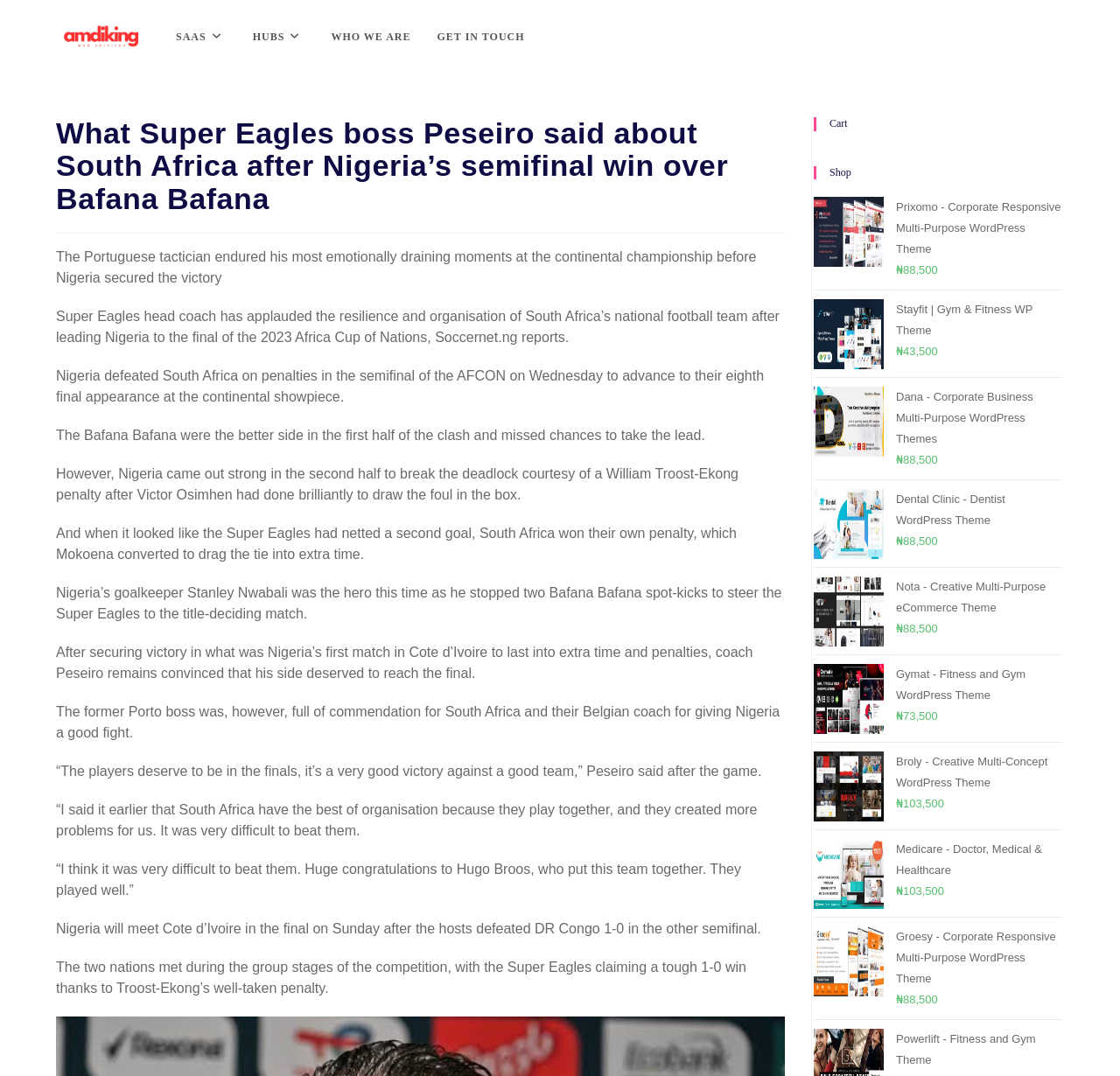Please find the bounding box coordinates of the element's region to be clicked to carry out this instruction: "Click on the Amdiking link".

[0.052, 0.023, 0.13, 0.045]